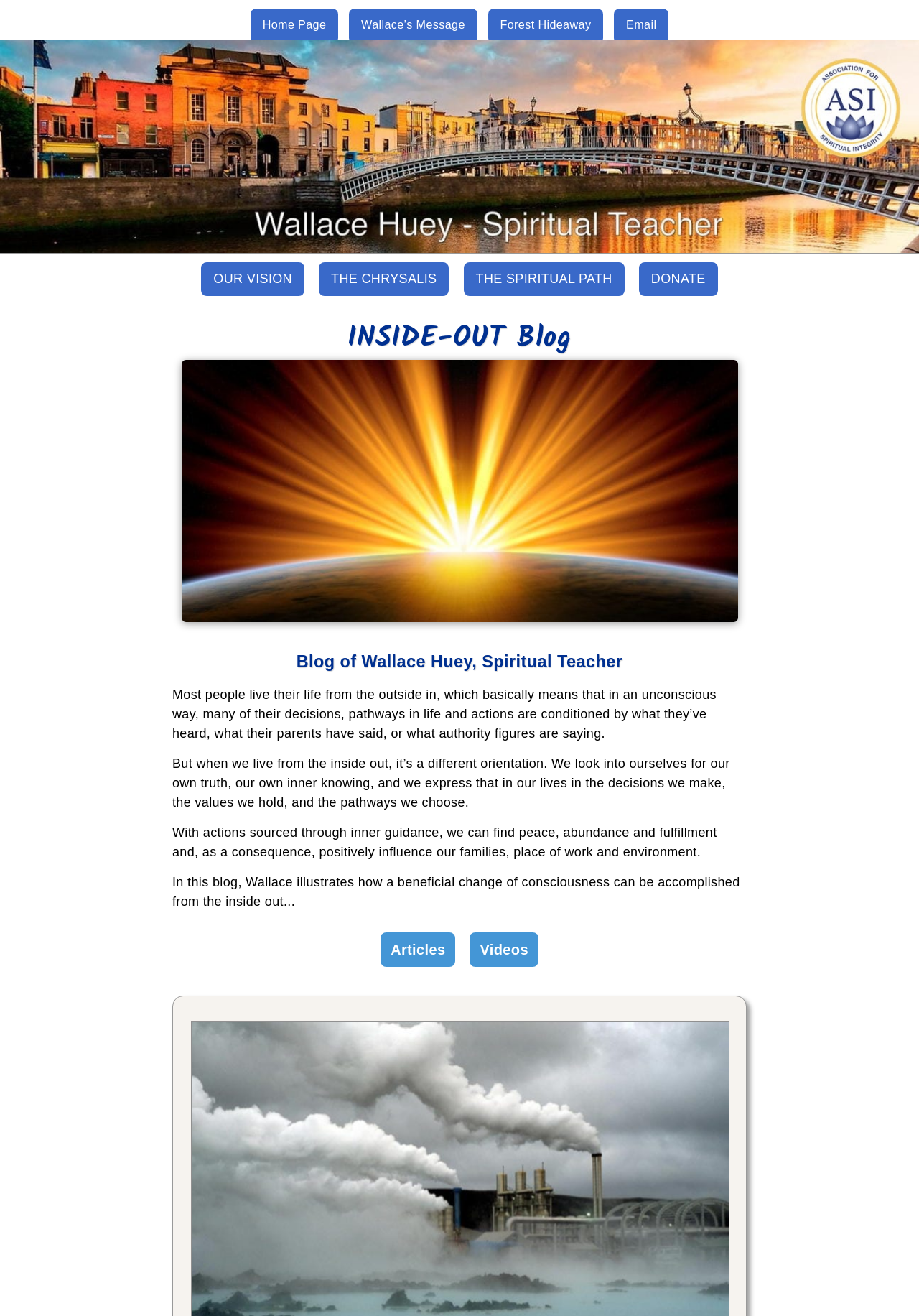Please give the bounding box coordinates of the area that should be clicked to fulfill the following instruction: "read about OUR VISION". The coordinates should be in the format of four float numbers from 0 to 1, i.e., [left, top, right, bottom].

[0.217, 0.206, 0.333, 0.217]